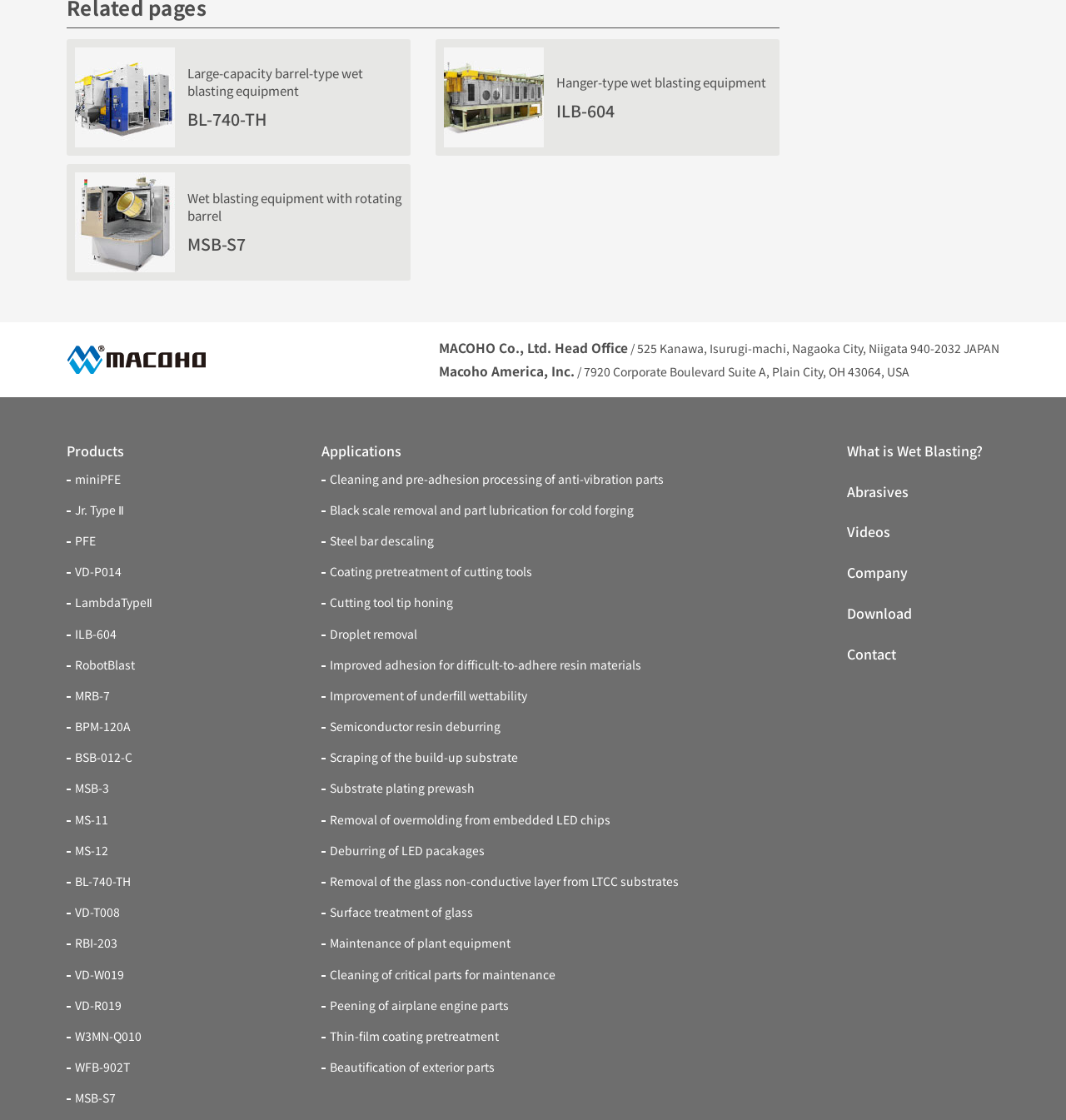What type of equipment is shown in the first image?
Craft a detailed and extensive response to the question.

The first image has an OCR text 'Large-capacity barrel-type wet blasting equipment - BL-740-TH' at coordinates [0.07, 0.042, 0.164, 0.131]. This text suggests that the image is showing a type of wet blasting equipment.